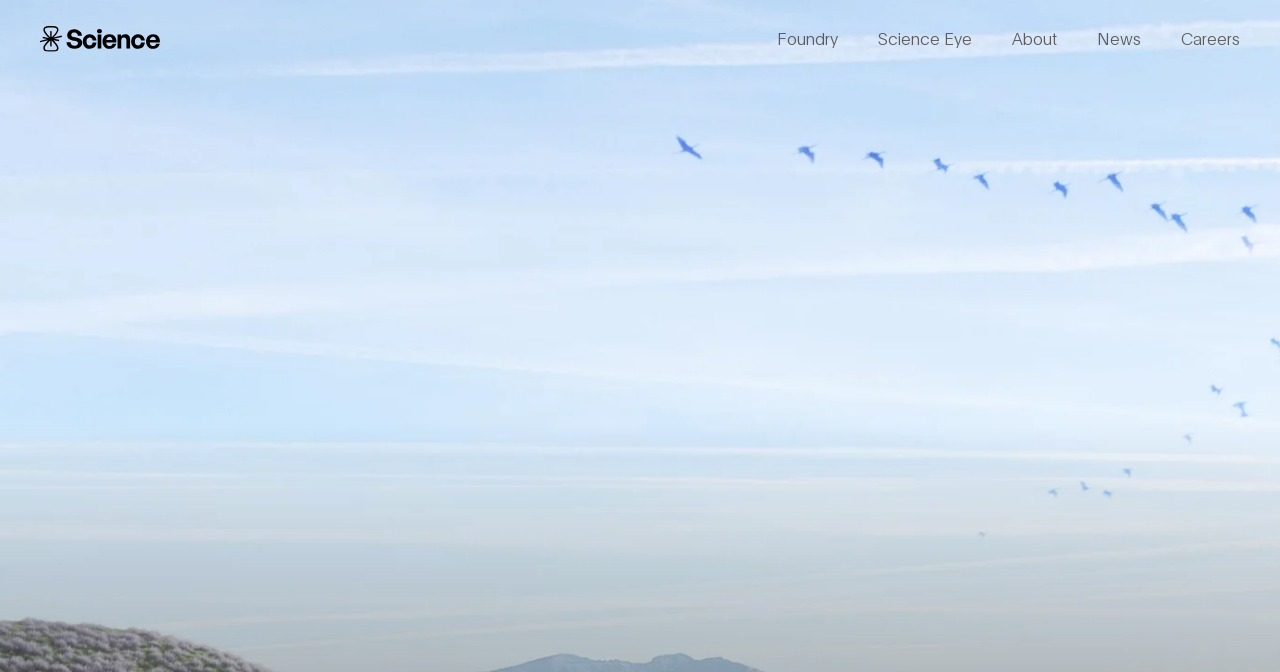Provide your answer in one word or a succinct phrase for the question: 
How many links are in the top navigation bar?

5